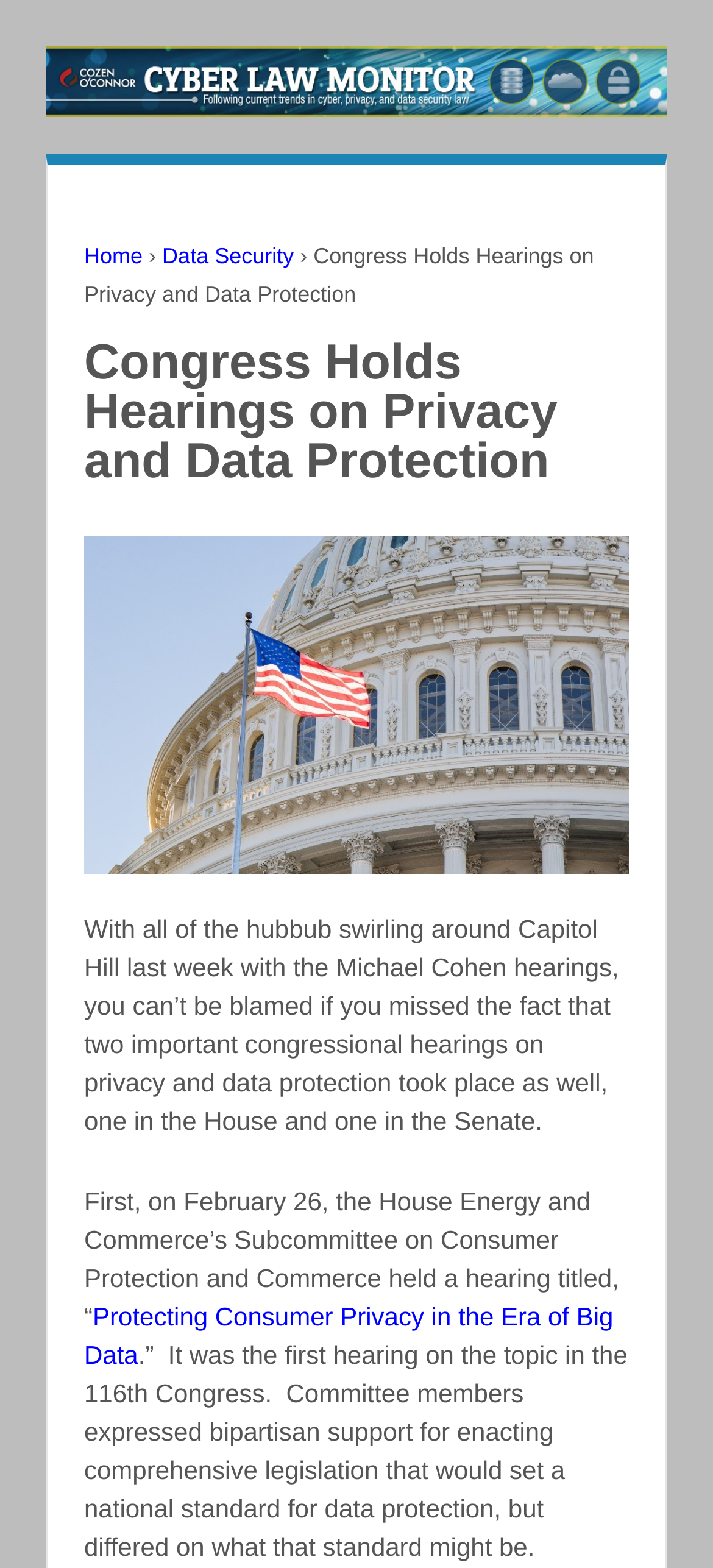Please provide a detailed answer to the question below by examining the image:
What is the title of the hearing held by the House Energy and Commerce’s Subcommittee?

The text explicitly mentions the title of the hearing as 'Protecting Consumer Privacy in the Era of Big Data'.